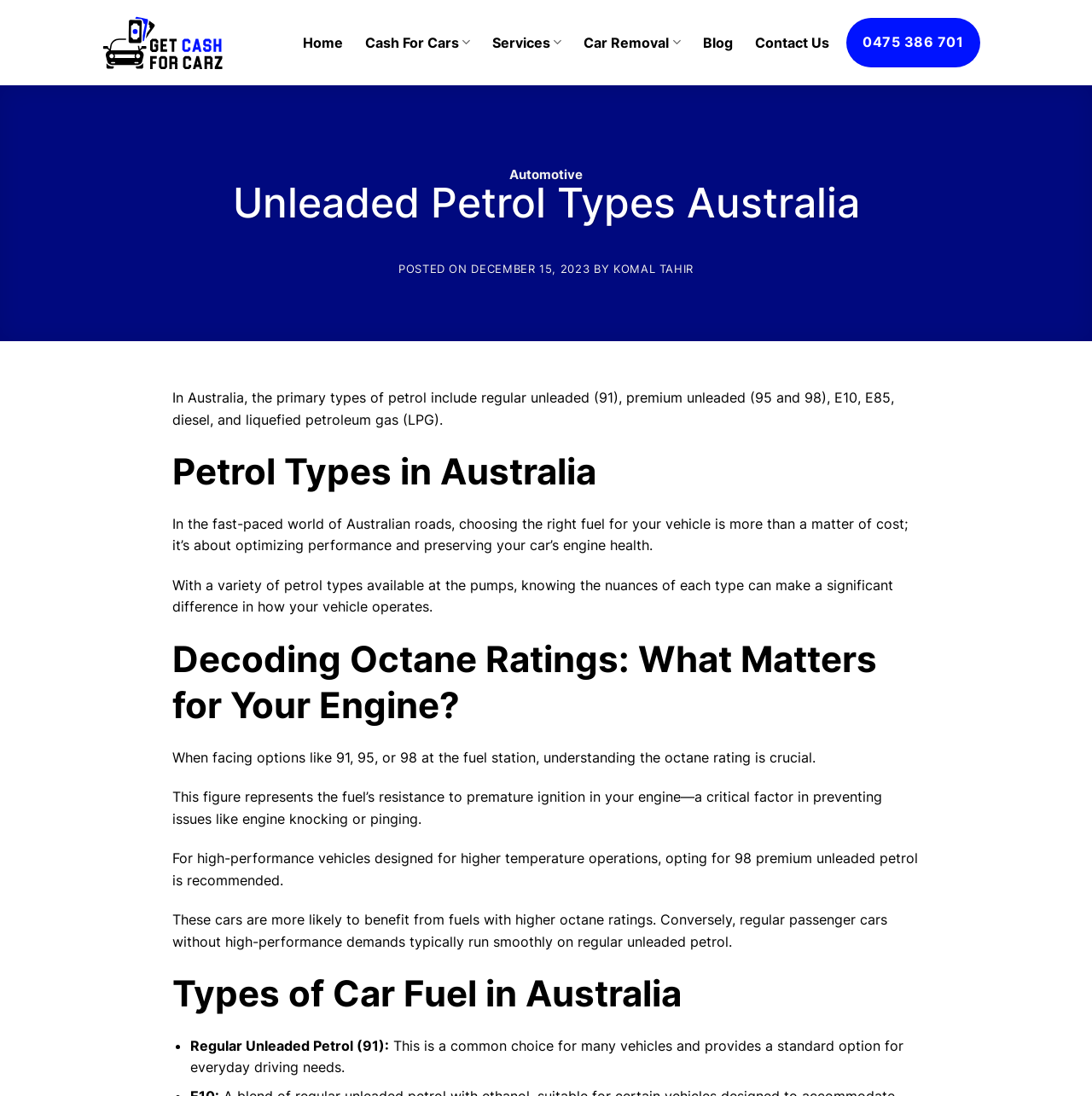Please locate the bounding box coordinates of the element that needs to be clicked to achieve the following instruction: "Click on the 'Home' link". The coordinates should be four float numbers between 0 and 1, i.e., [left, top, right, bottom].

[0.277, 0.025, 0.314, 0.053]